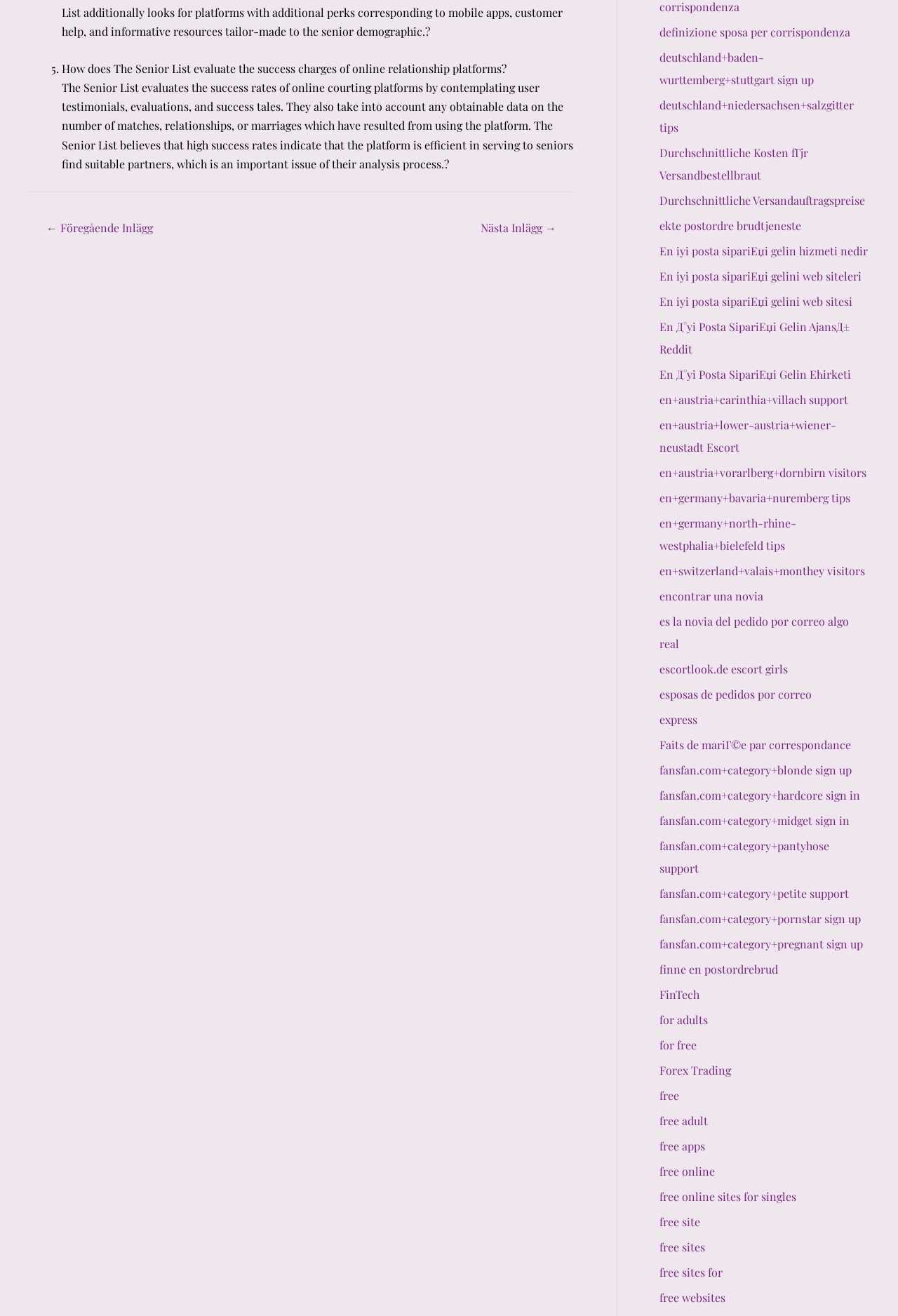Please specify the bounding box coordinates of the clickable region to carry out the following instruction: "Click on 'free online sites for singles'". The coordinates should be four float numbers between 0 and 1, in the format [left, top, right, bottom].

[0.734, 0.903, 0.887, 0.914]